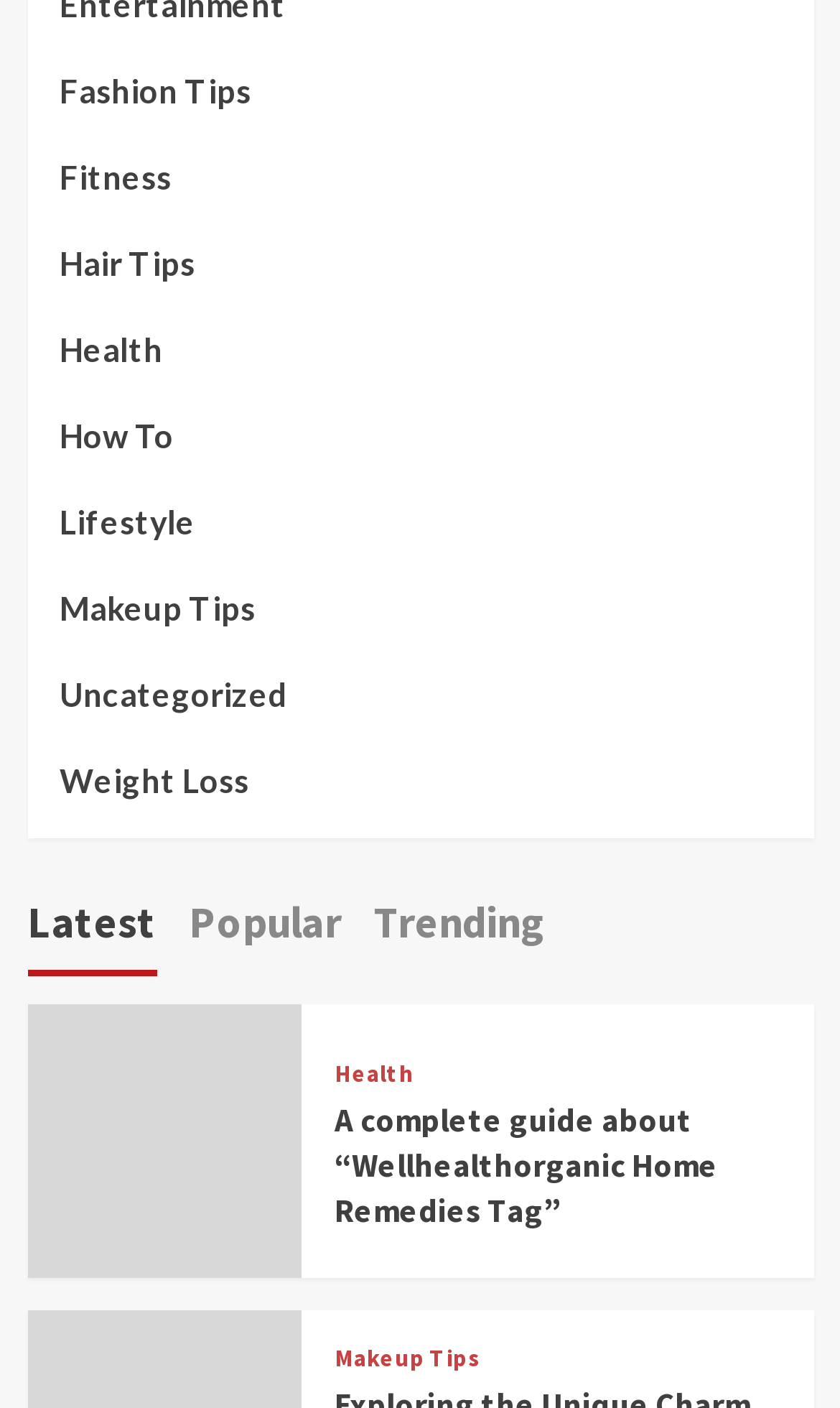Find the bounding box coordinates of the element you need to click on to perform this action: 'Go to Home'. The coordinates should be represented by four float values between 0 and 1, in the format [left, top, right, bottom].

None